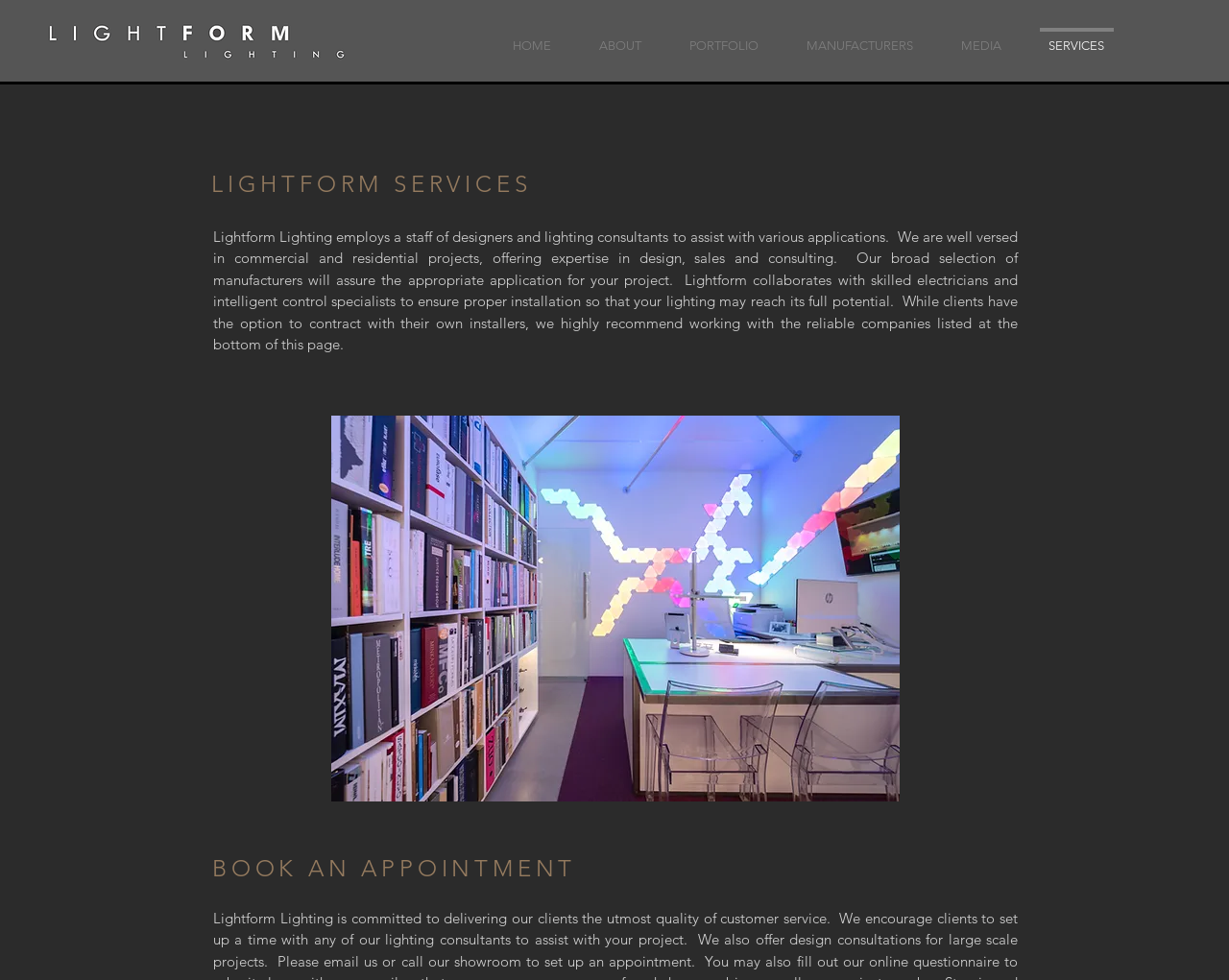How many navigation links are there?
Respond to the question with a well-detailed and thorough answer.

The navigation links are 'HOME', 'ABOUT', 'PORTFOLIO', 'MANUFACTURERS', 'MEDIA', and 'SERVICES'. I counted them by looking at the navigation section of the webpage.